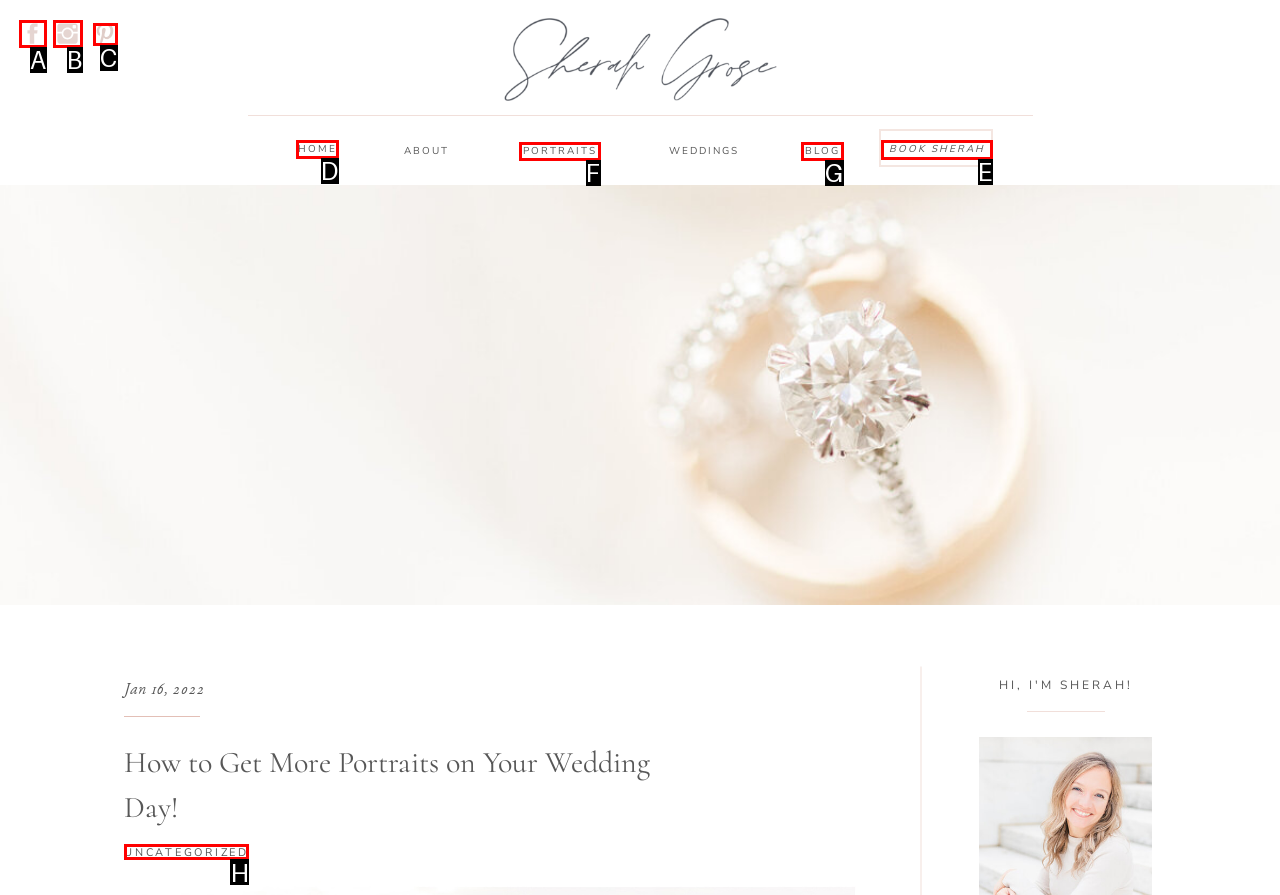Find the HTML element that corresponds to the description: book sherah. Indicate your selection by the letter of the appropriate option.

E